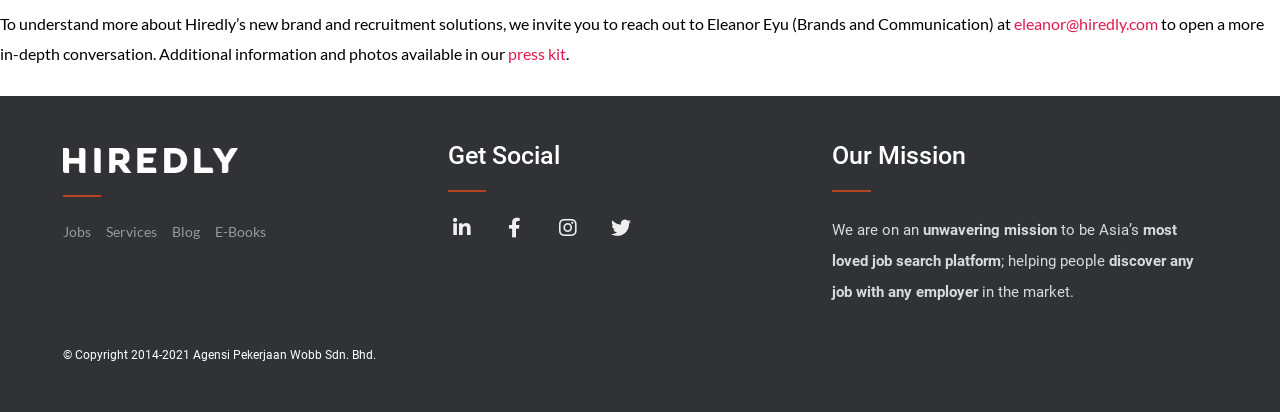Please provide a one-word or phrase answer to the question: 
What year was the company founded?

2014